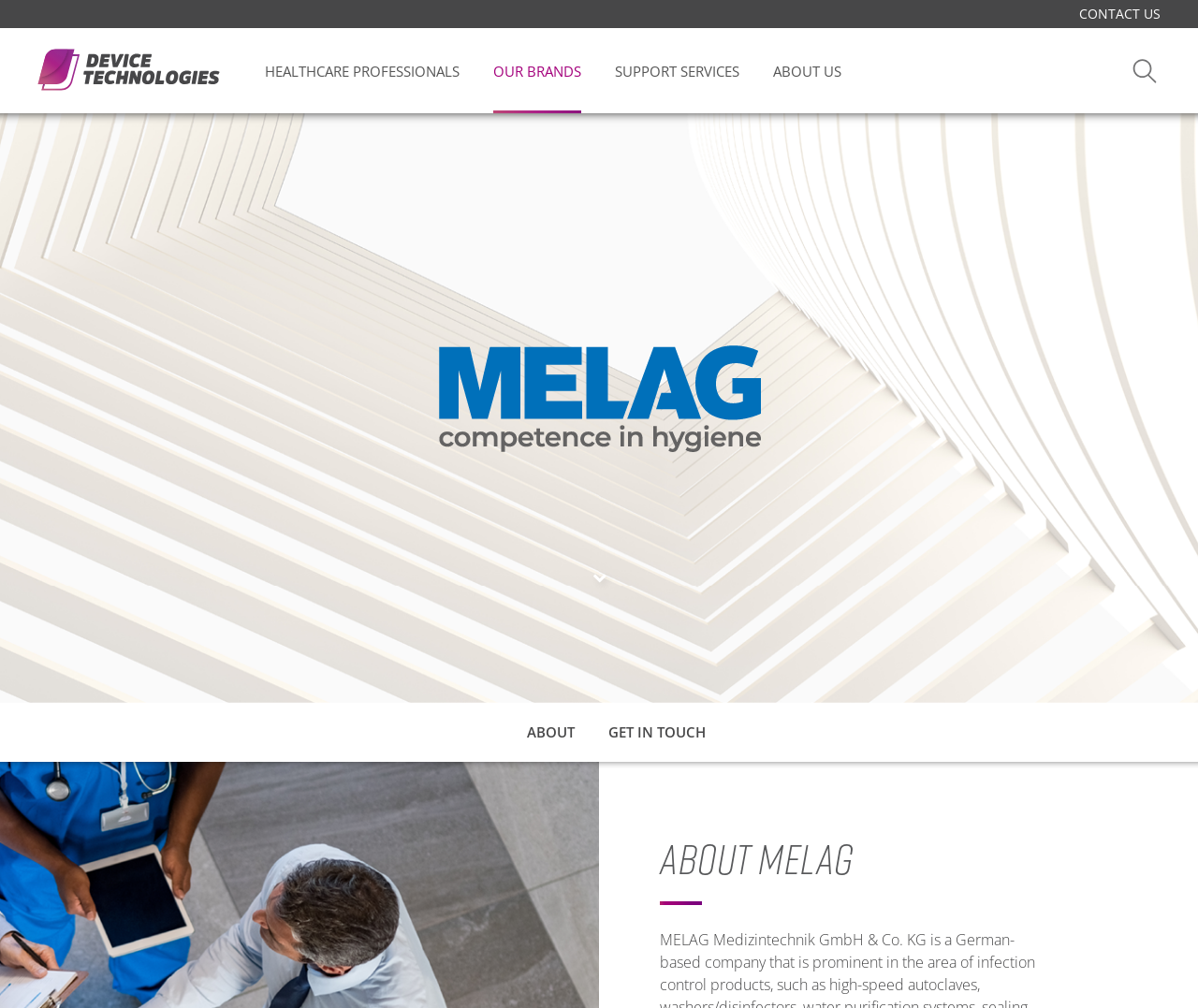What is the purpose of the button with the text 'HEALTHCARE PROFESSIONALS'?
Using the information from the image, give a concise answer in one word or a short phrase.

Navigation